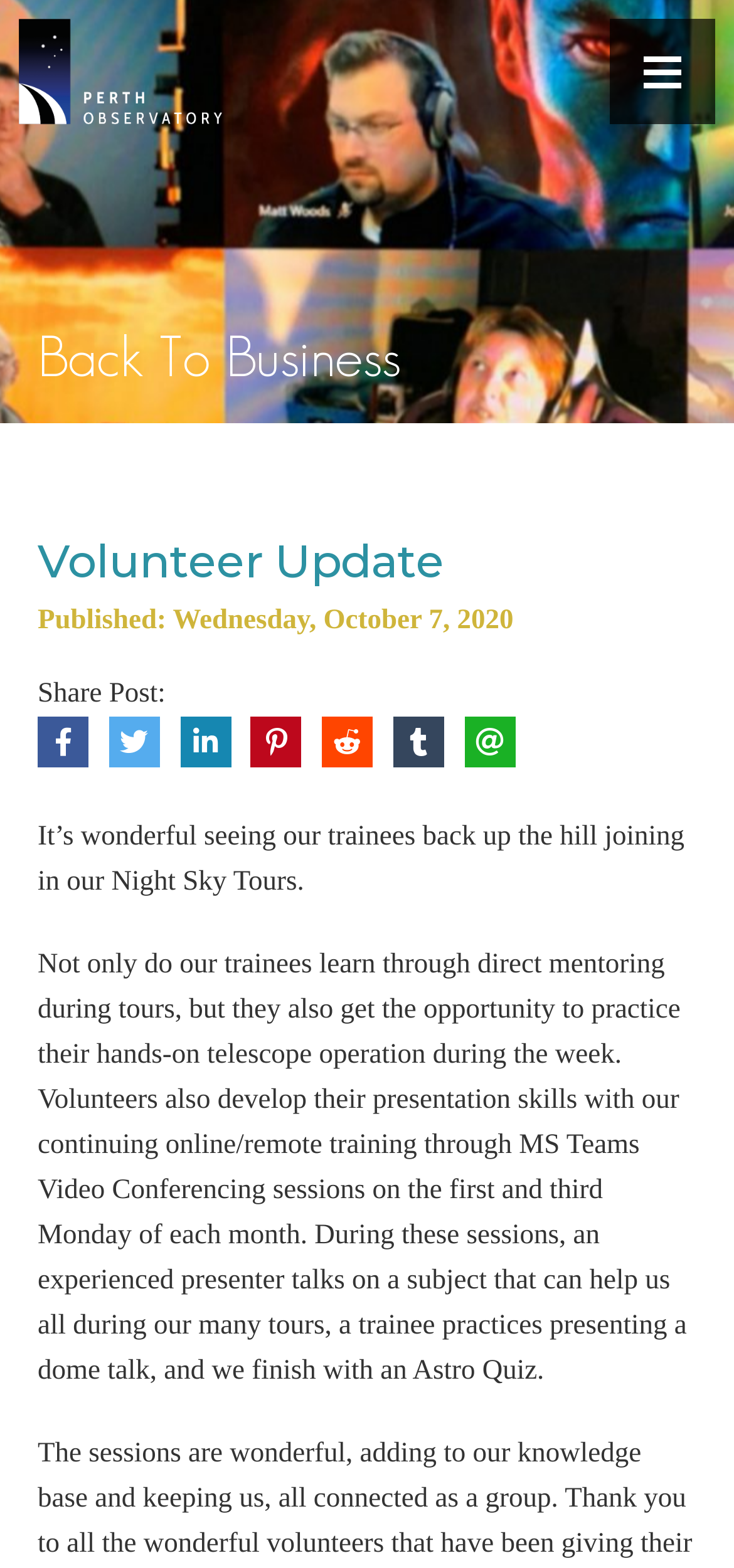What is the name of the observatory?
Provide a detailed and extensive answer to the question.

The name of the observatory can be found in the image description of the figure element, which is 'Perth Observatory'.